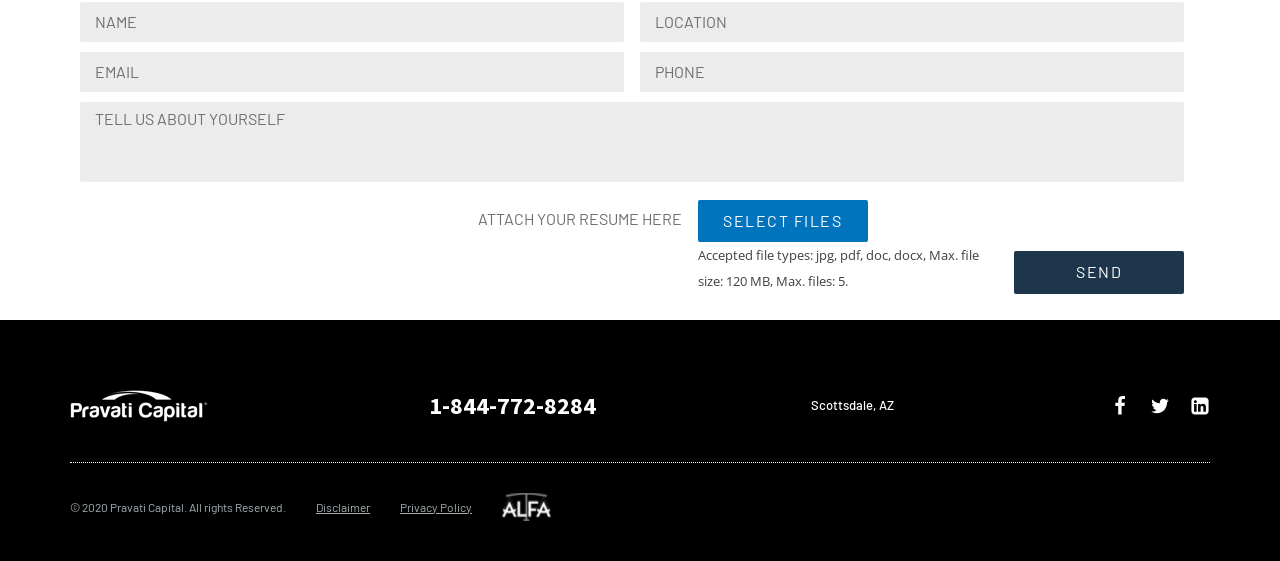What is the purpose of the 'SELECT FILES' button?
Based on the screenshot, provide your answer in one word or phrase.

To attach a resume